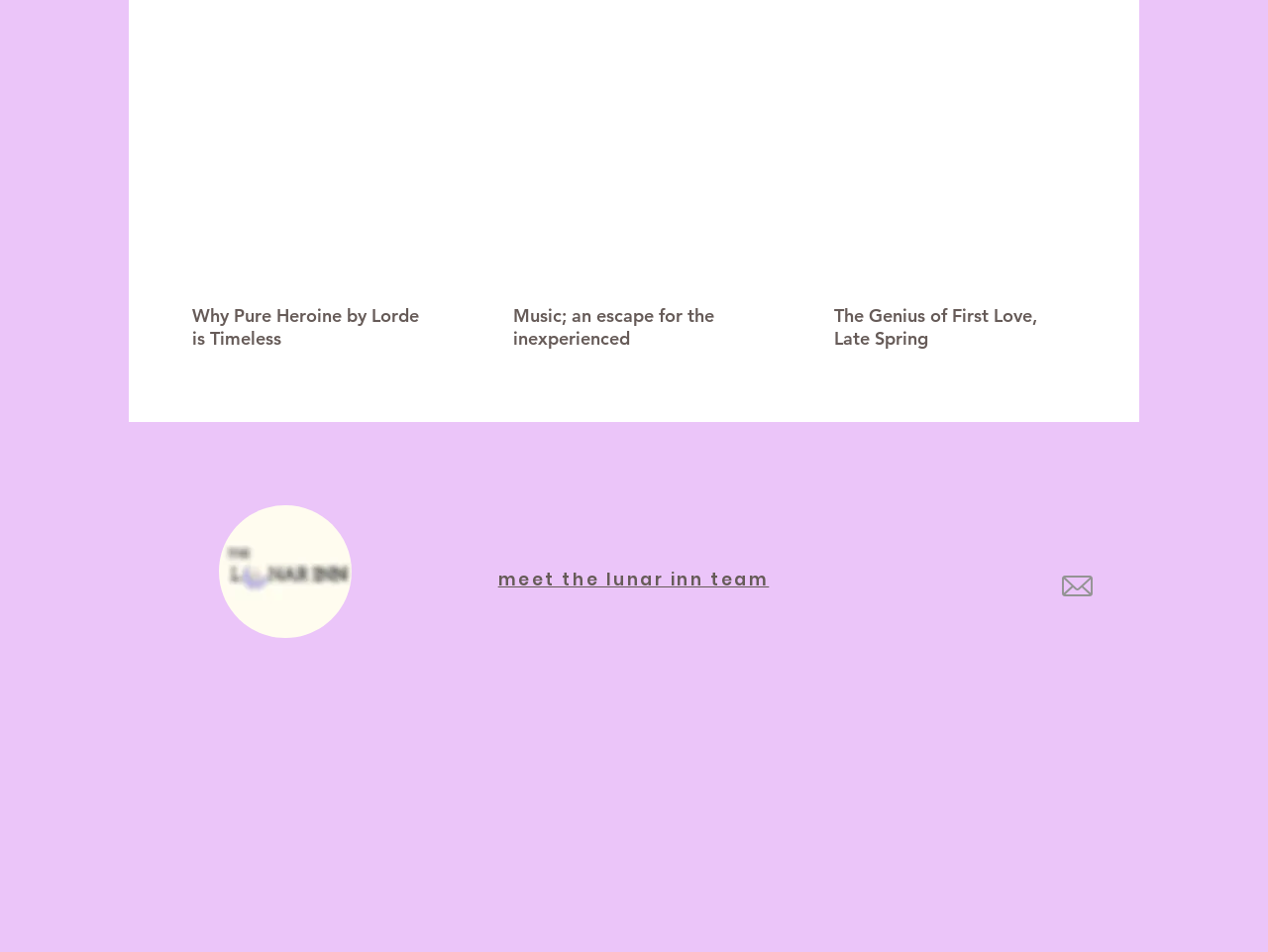Highlight the bounding box coordinates of the region I should click on to meet the following instruction: "Check the Music article".

[0.405, 0.32, 0.594, 0.368]